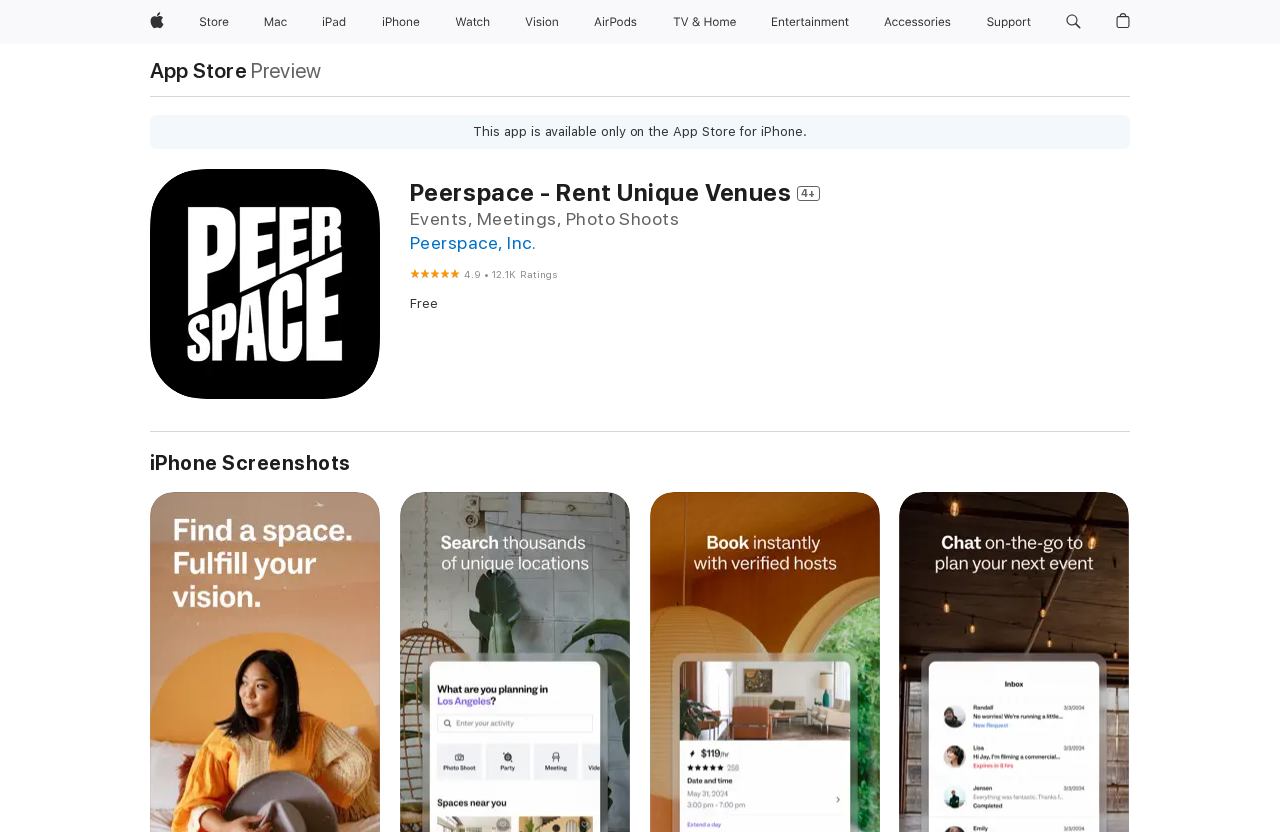Please predict the bounding box coordinates of the element's region where a click is necessary to complete the following instruction: "Open Shopping Bag". The coordinates should be represented by four float numbers between 0 and 1, i.e., [left, top, right, bottom].

[0.865, 0.0, 0.889, 0.053]